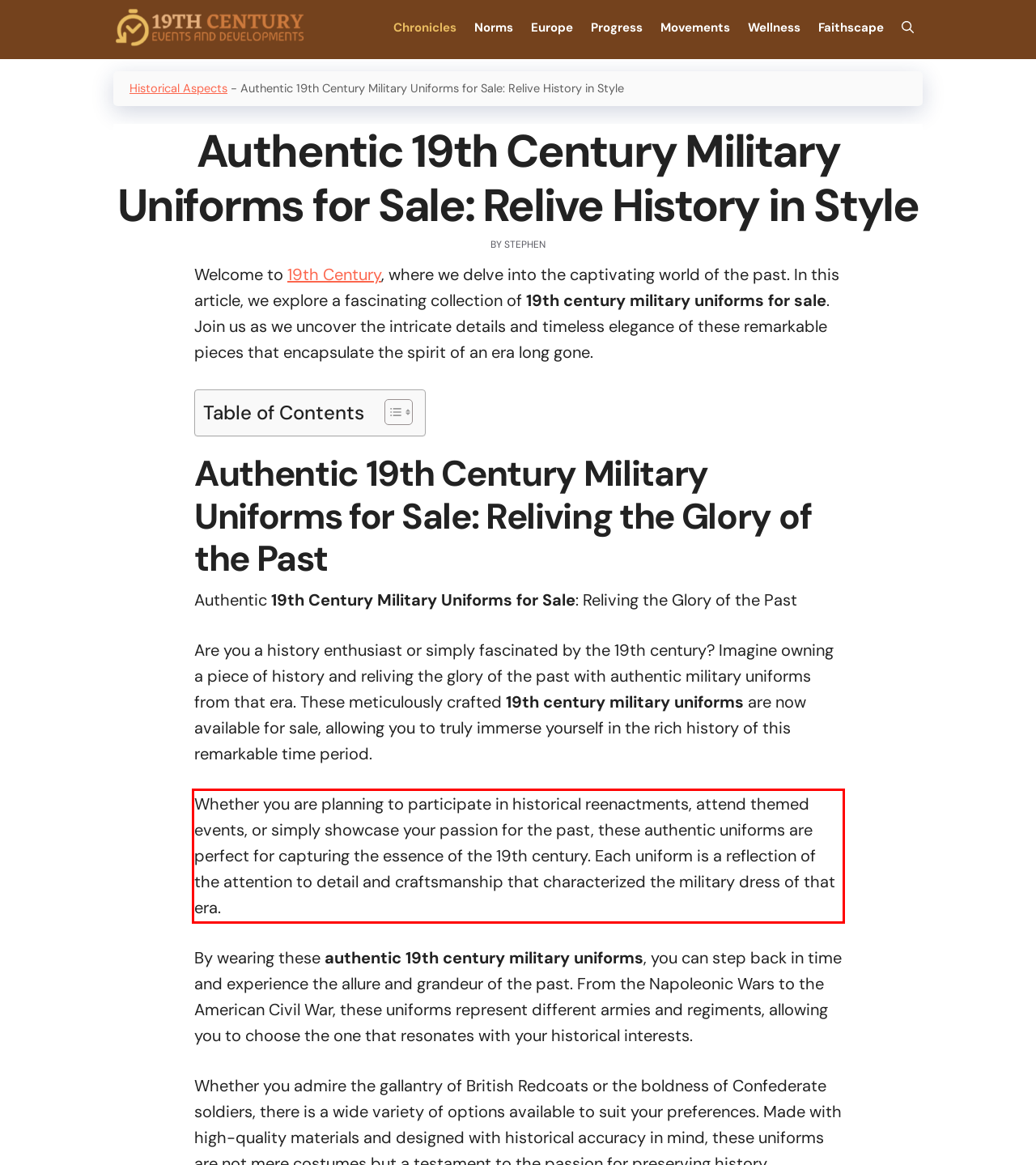Using the provided screenshot of a webpage, recognize and generate the text found within the red rectangle bounding box.

Whether you are planning to participate in historical reenactments, attend themed events, or simply showcase your passion for the past, these authentic uniforms are perfect for capturing the essence of the 19th century. Each uniform is a reflection of the attention to detail and craftsmanship that characterized the military dress of that era.